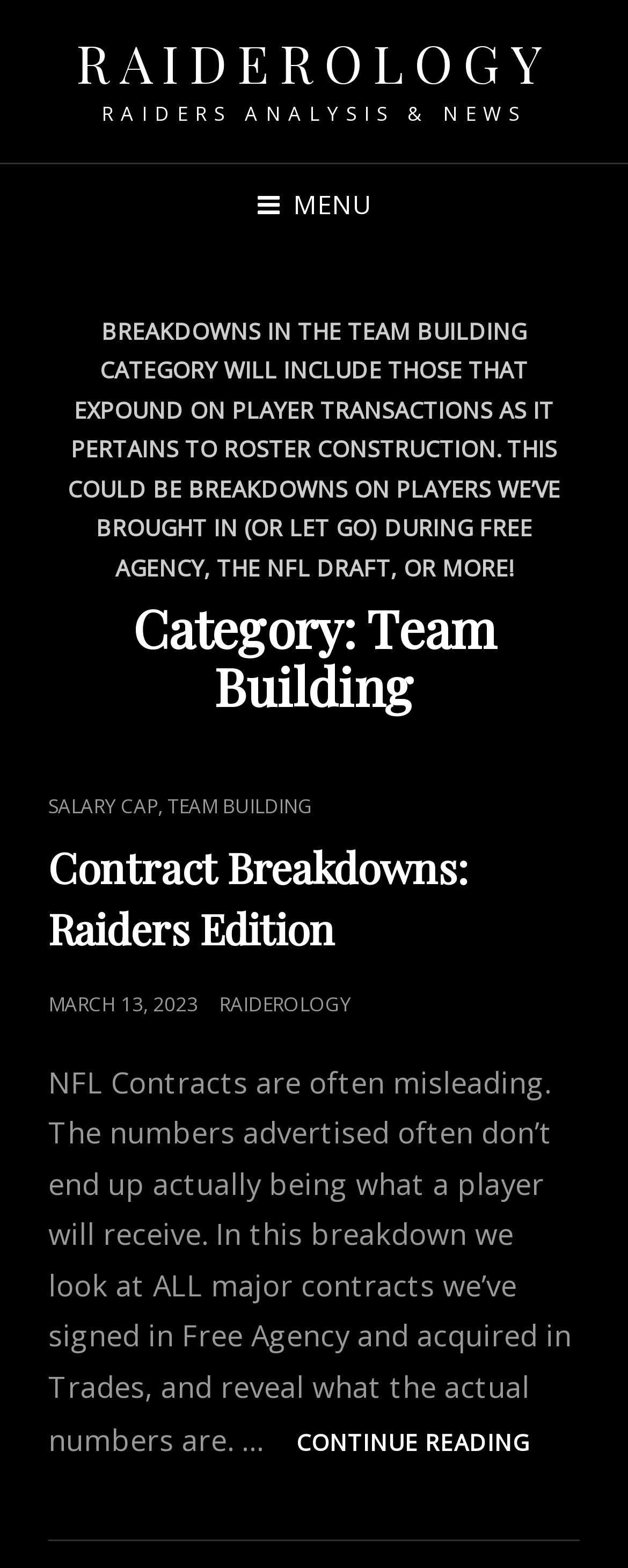Please find the bounding box coordinates of the element's region to be clicked to carry out this instruction: "Read more about the 'Contract Breakdowns: Raiders Edition' post".

[0.433, 0.901, 0.881, 0.939]